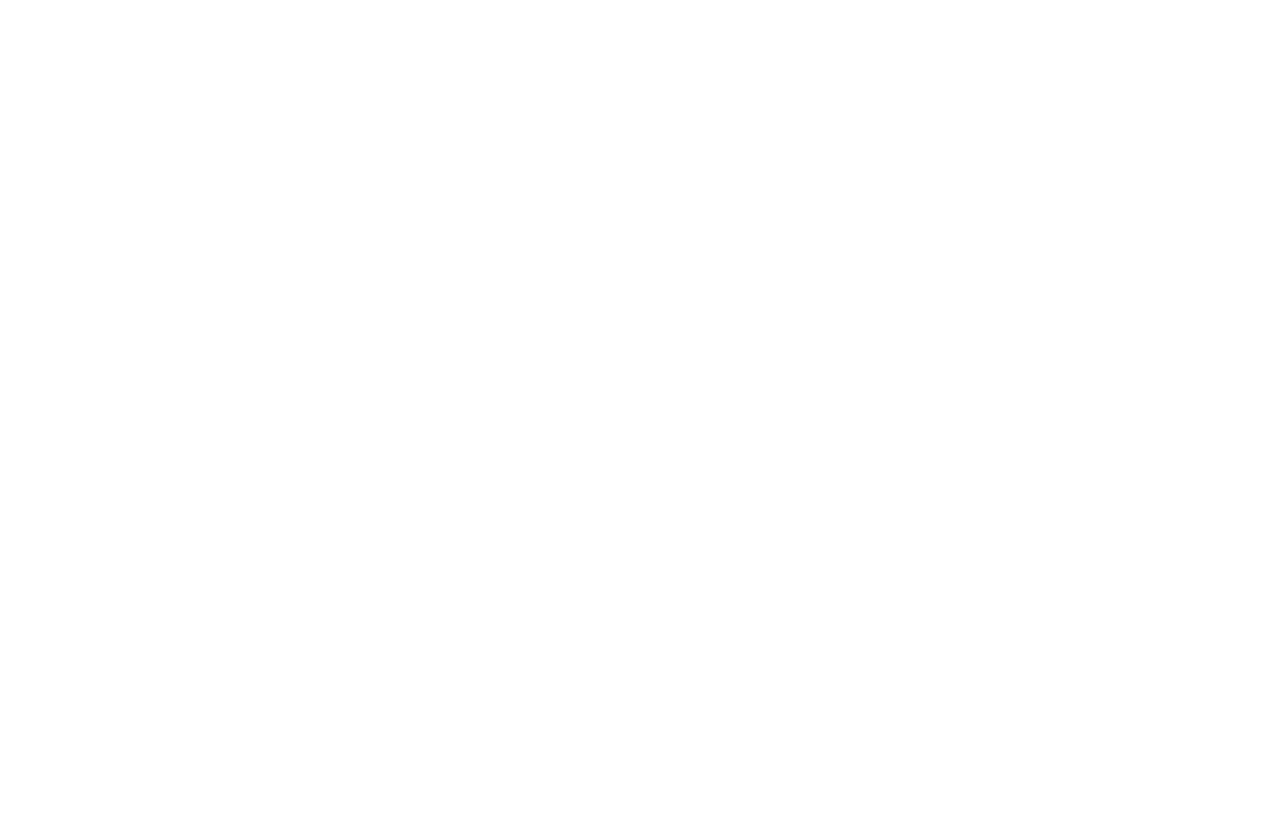Determine the bounding box coordinates for the UI element described. Format the coordinates as (top-left x, top-left y, bottom-right x, bottom-right y) and ensure all values are between 0 and 1. Element description: aria-label="Instagram"

[0.77, 0.447, 0.795, 0.487]